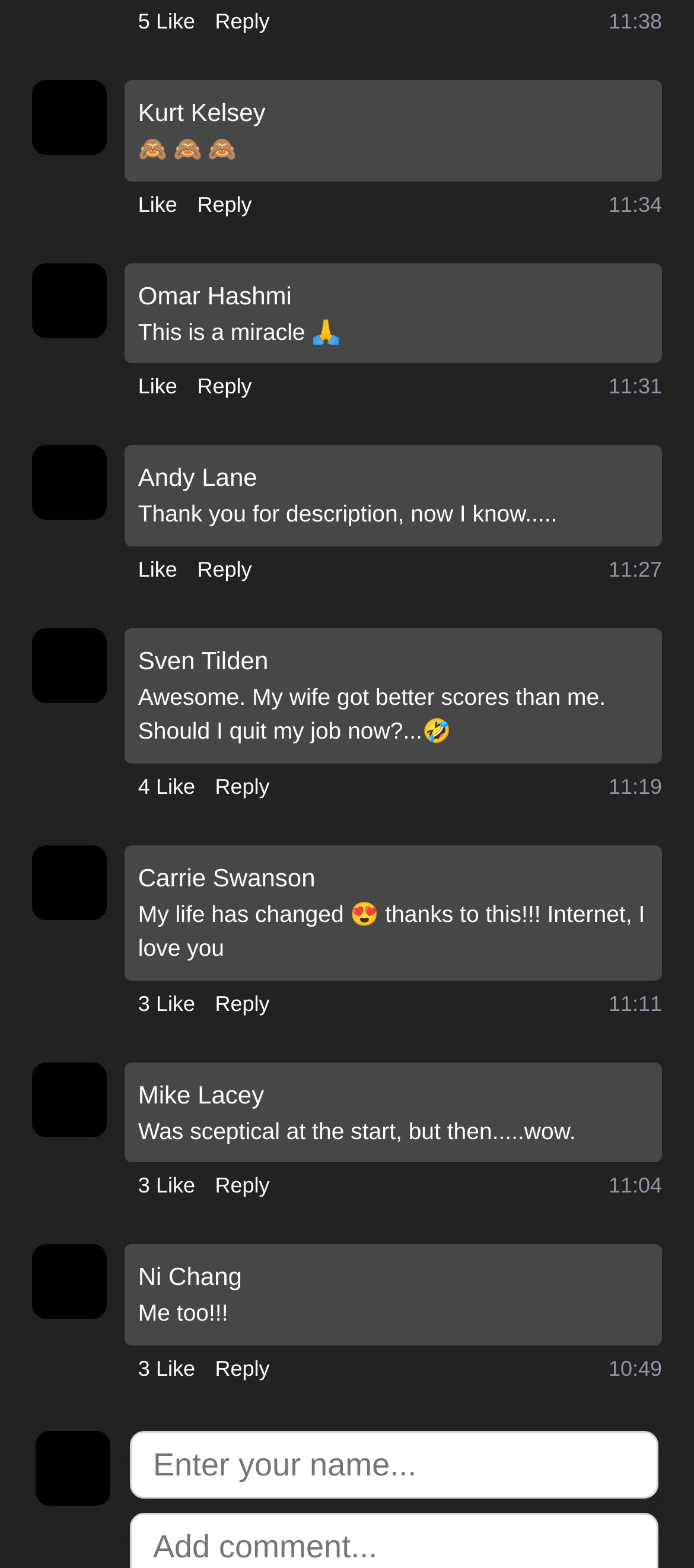Determine the bounding box for the described UI element: "Wallet system".

None